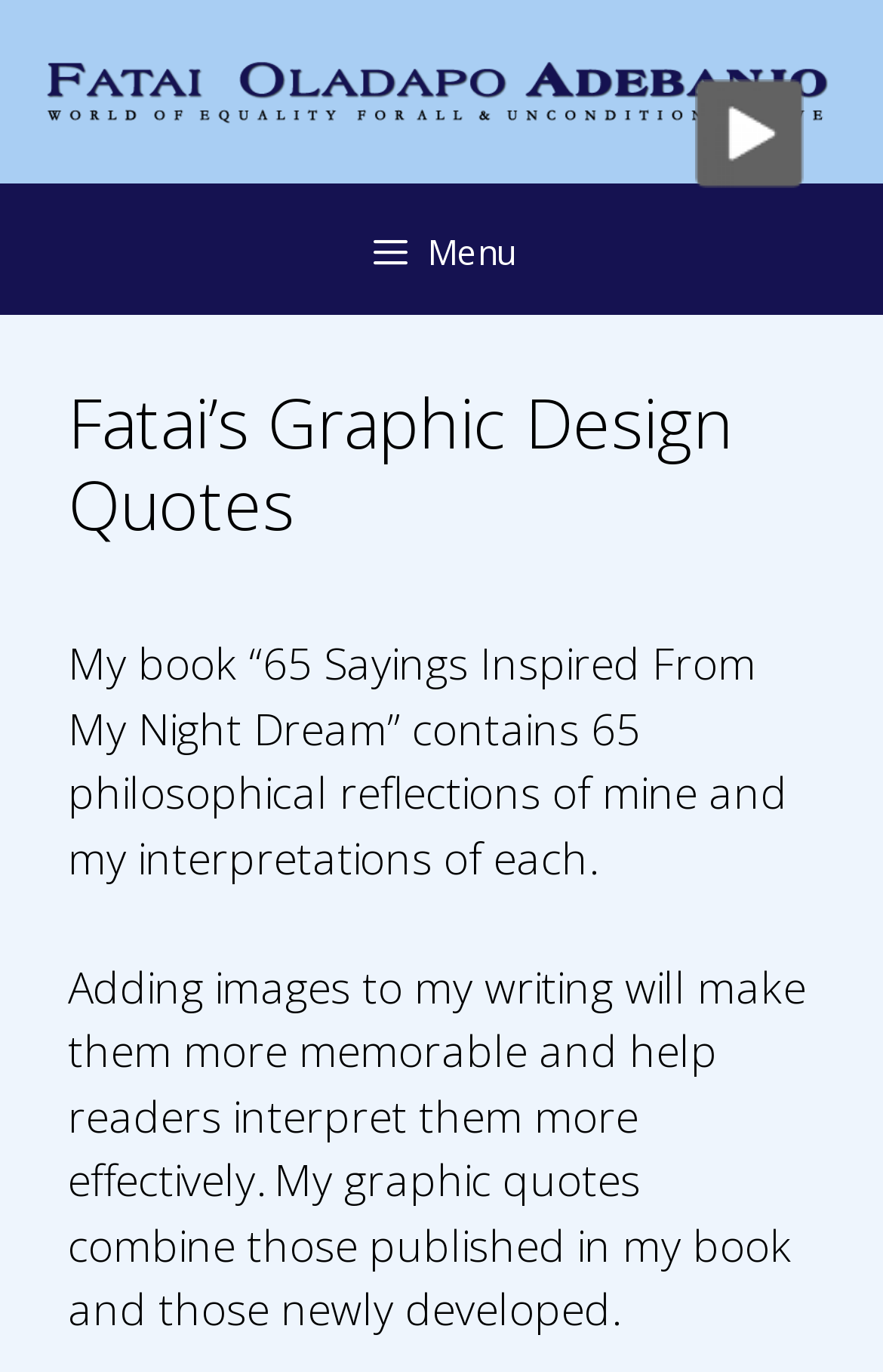Provide a one-word or short-phrase response to the question:
What is the author's name?

Fatai Adebanjo